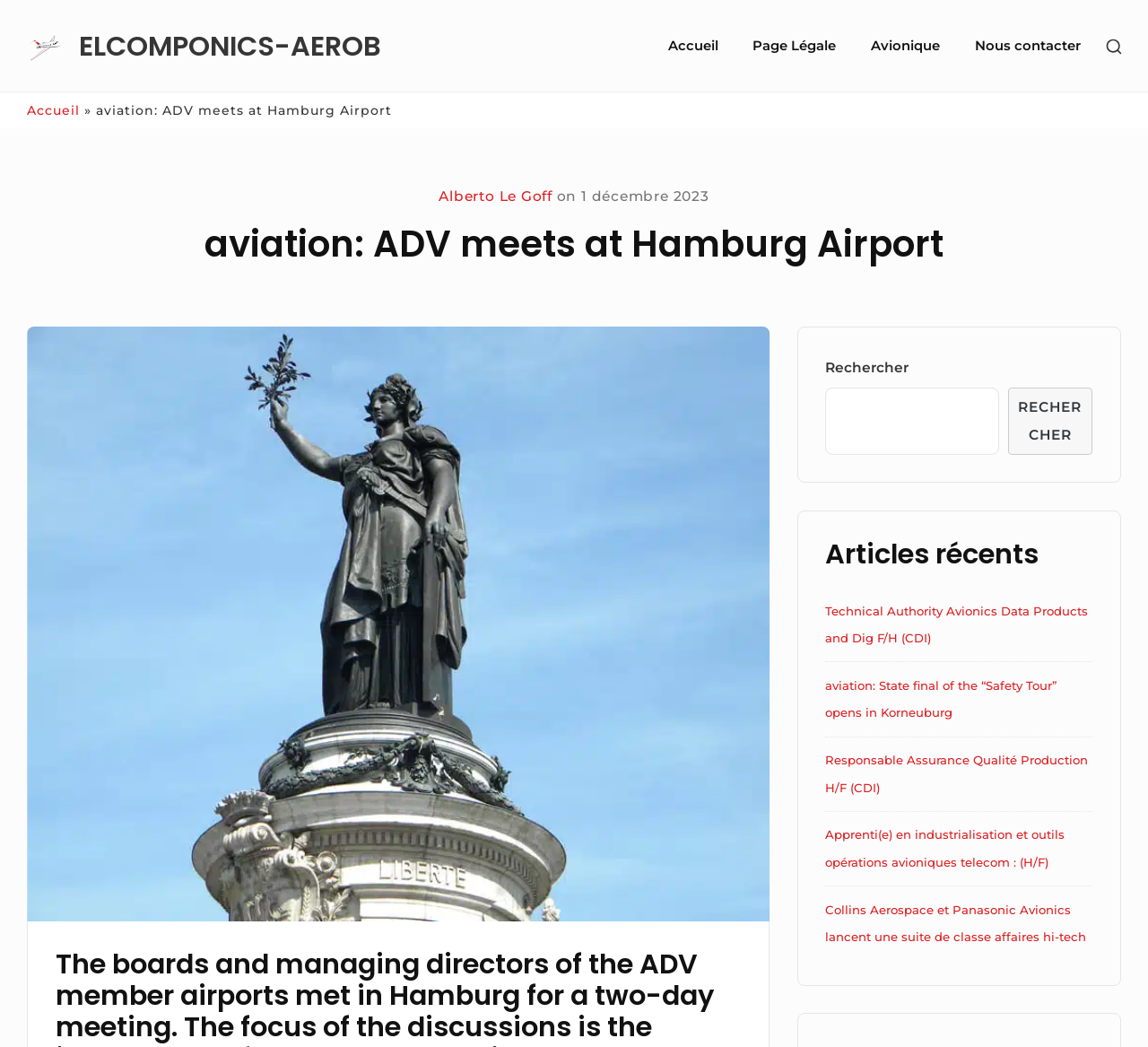Given the webpage screenshot, identify the bounding box of the UI element that matches this description: "Page Légale".

[0.643, 0.02, 0.742, 0.068]